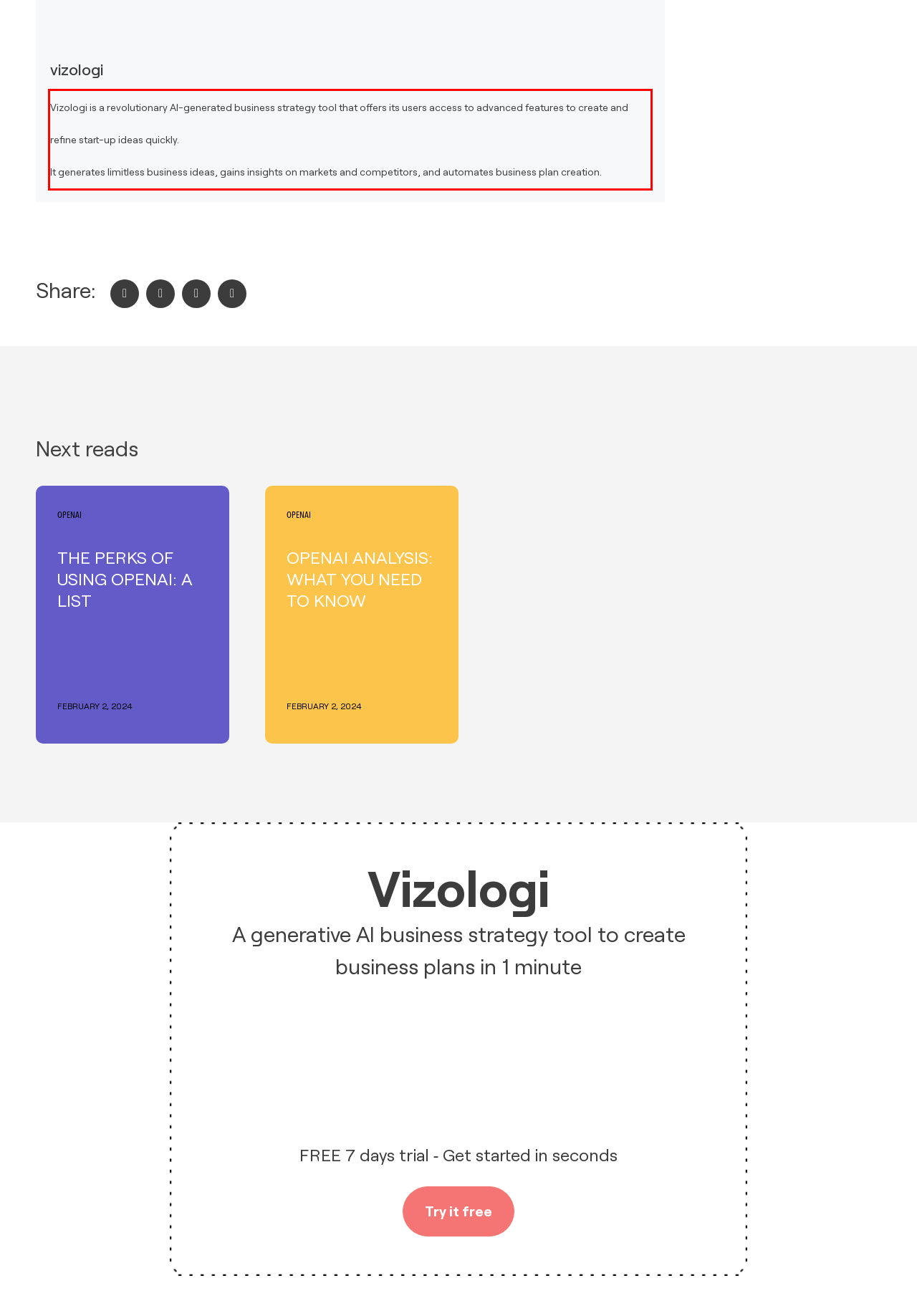The screenshot you have been given contains a UI element surrounded by a red rectangle. Use OCR to read and extract the text inside this red rectangle.

Vizologi is a revolutionary AI-generated business strategy tool that offers its users access to advanced features to create and refine start-up ideas quickly. It generates limitless business ideas, gains insights on markets and competitors, and automates business plan creation.